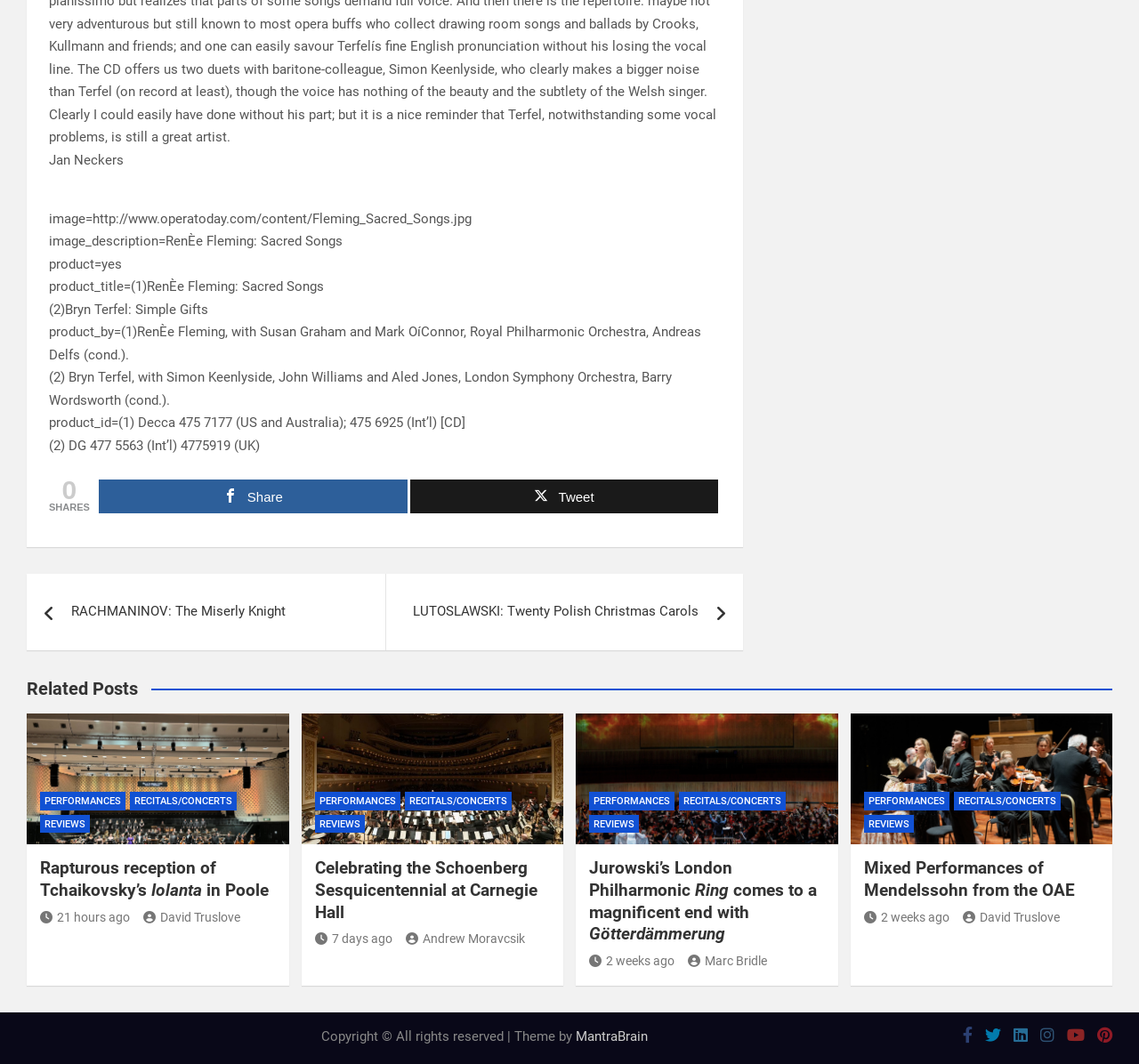Identify the bounding box coordinates for the UI element described by the following text: "Reviews". Provide the coordinates as four float numbers between 0 and 1, in the format [left, top, right, bottom].

[0.517, 0.765, 0.561, 0.783]